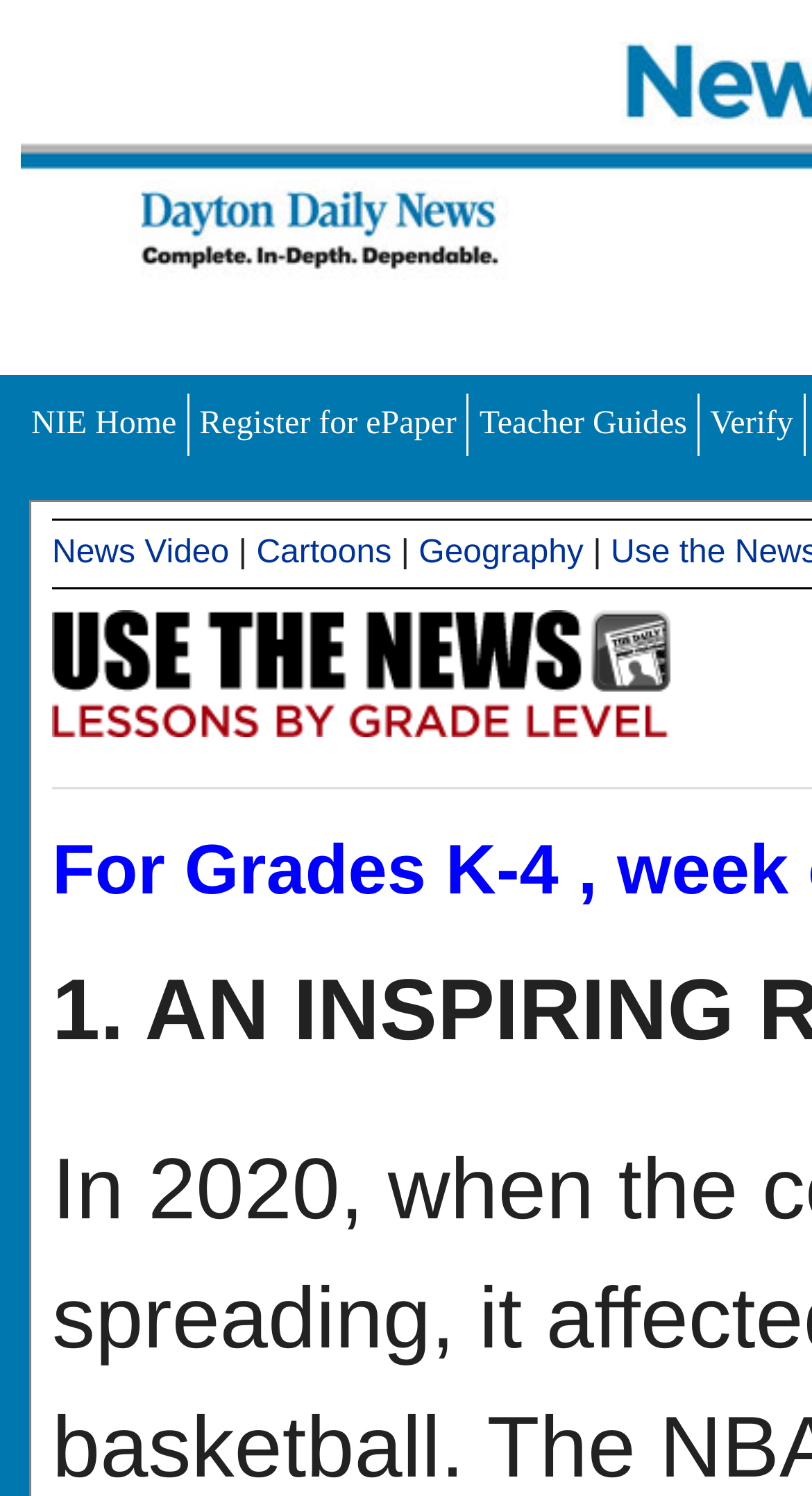What is the position of the 'Geography' link?
Answer the question with a single word or phrase, referring to the image.

Below 'Cartoons'